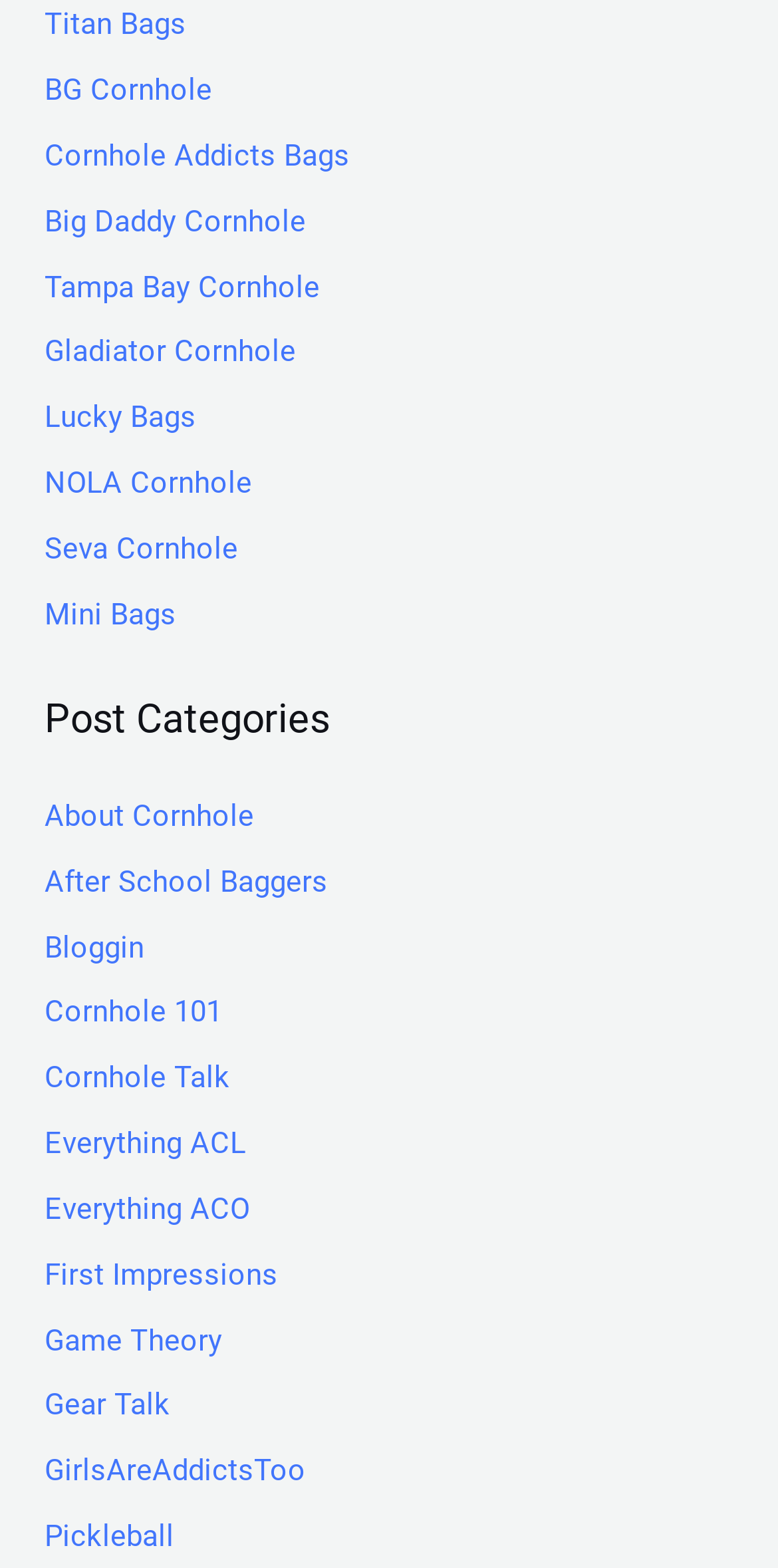Determine the bounding box coordinates for the element that should be clicked to follow this instruction: "Toggle navigation". The coordinates should be given as four float numbers between 0 and 1, in the format [left, top, right, bottom].

None